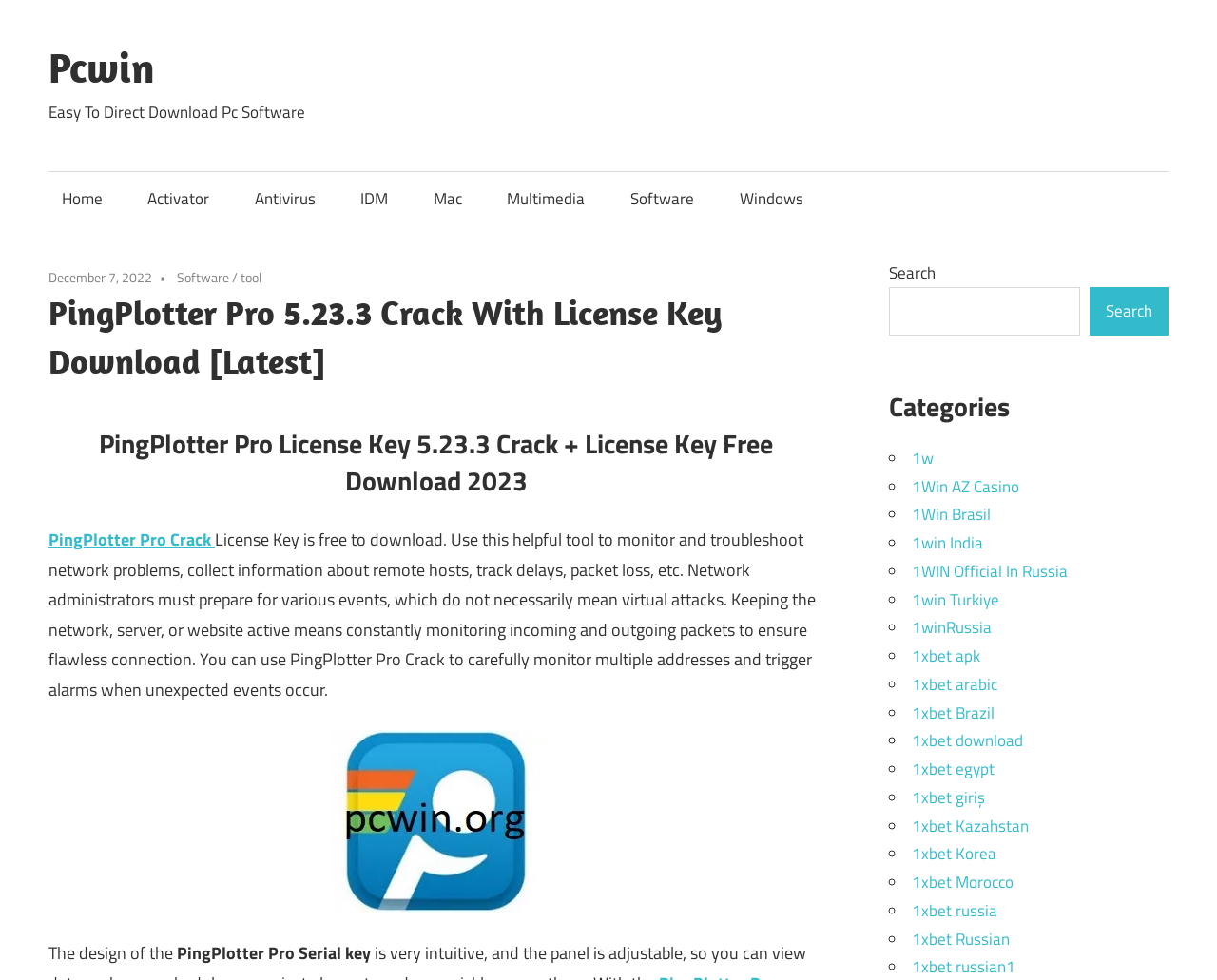What is the name of the software being discussed?
Refer to the image and provide a thorough answer to the question.

The webpage is discussing a software called PingPlotter Pro, which is a tool used to monitor and troubleshoot network problems. The name of the software is mentioned in the heading and in the text description.